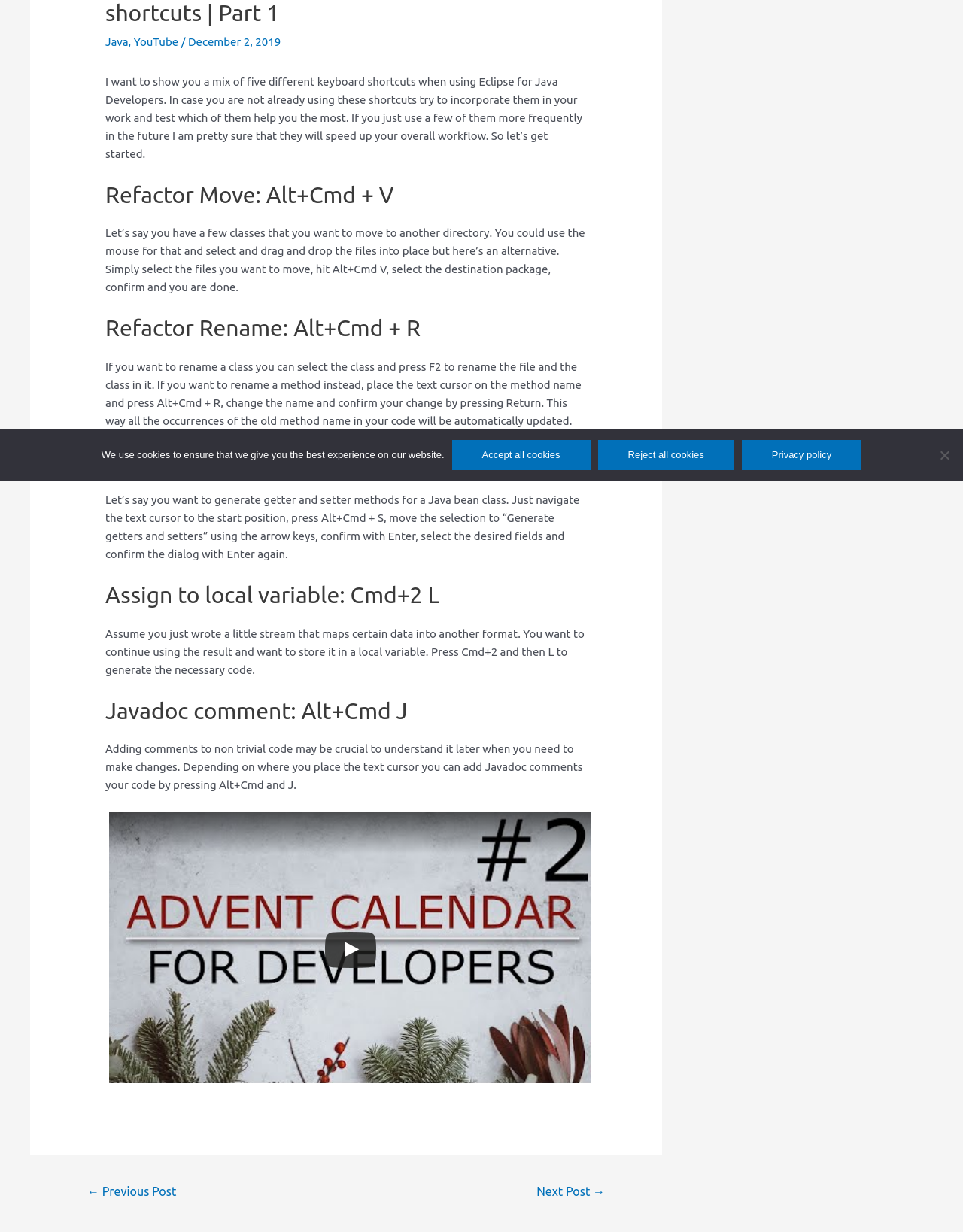For the given element description ← Previous Post, determine the bounding box coordinates of the UI element. The coordinates should follow the format (top-left x, top-left y, bottom-right x, bottom-right y) and be within the range of 0 to 1.

[0.072, 0.957, 0.202, 0.98]